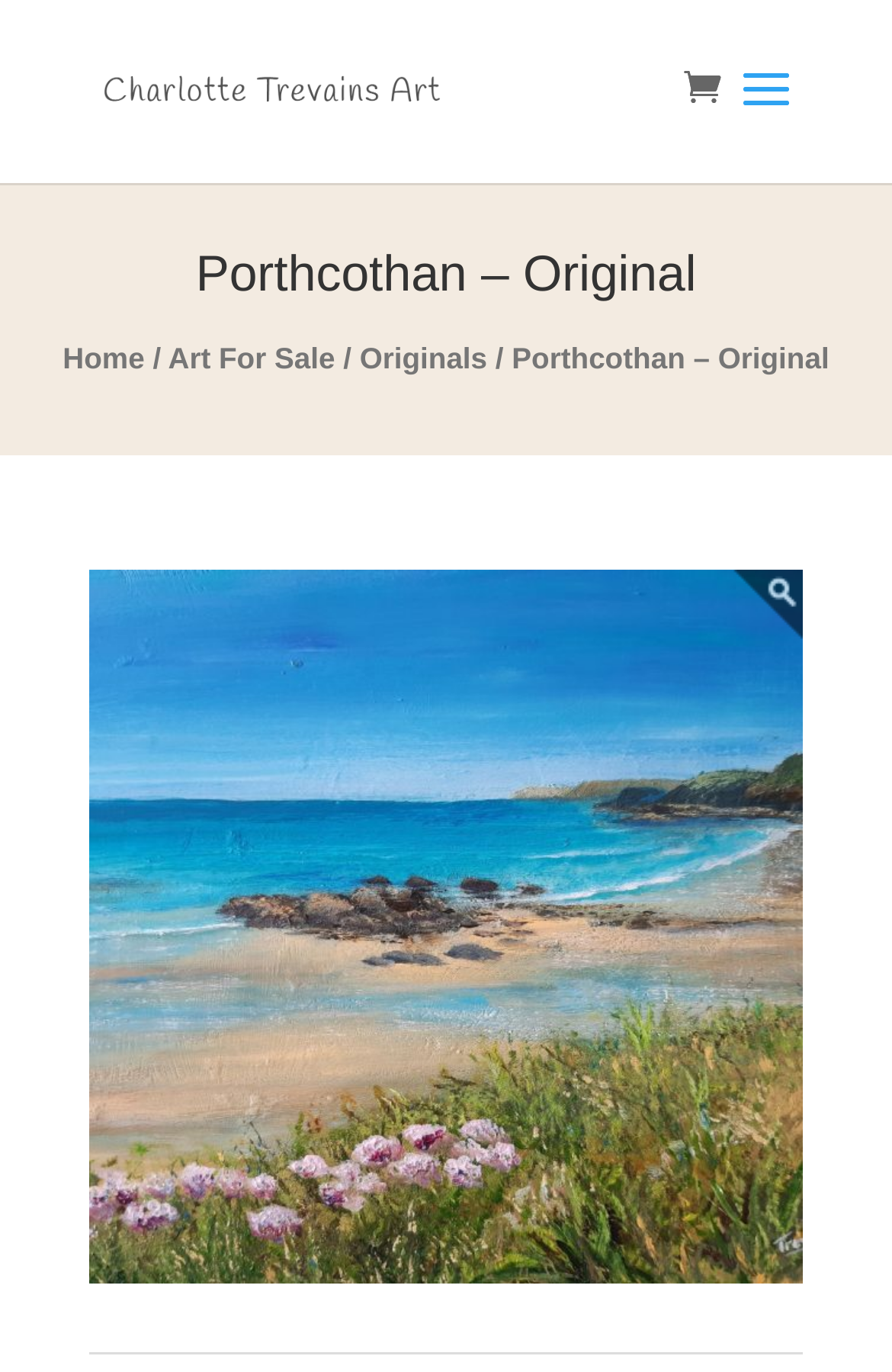From the webpage screenshot, predict the bounding box of the UI element that matches this description: "Originals".

[0.403, 0.248, 0.546, 0.273]